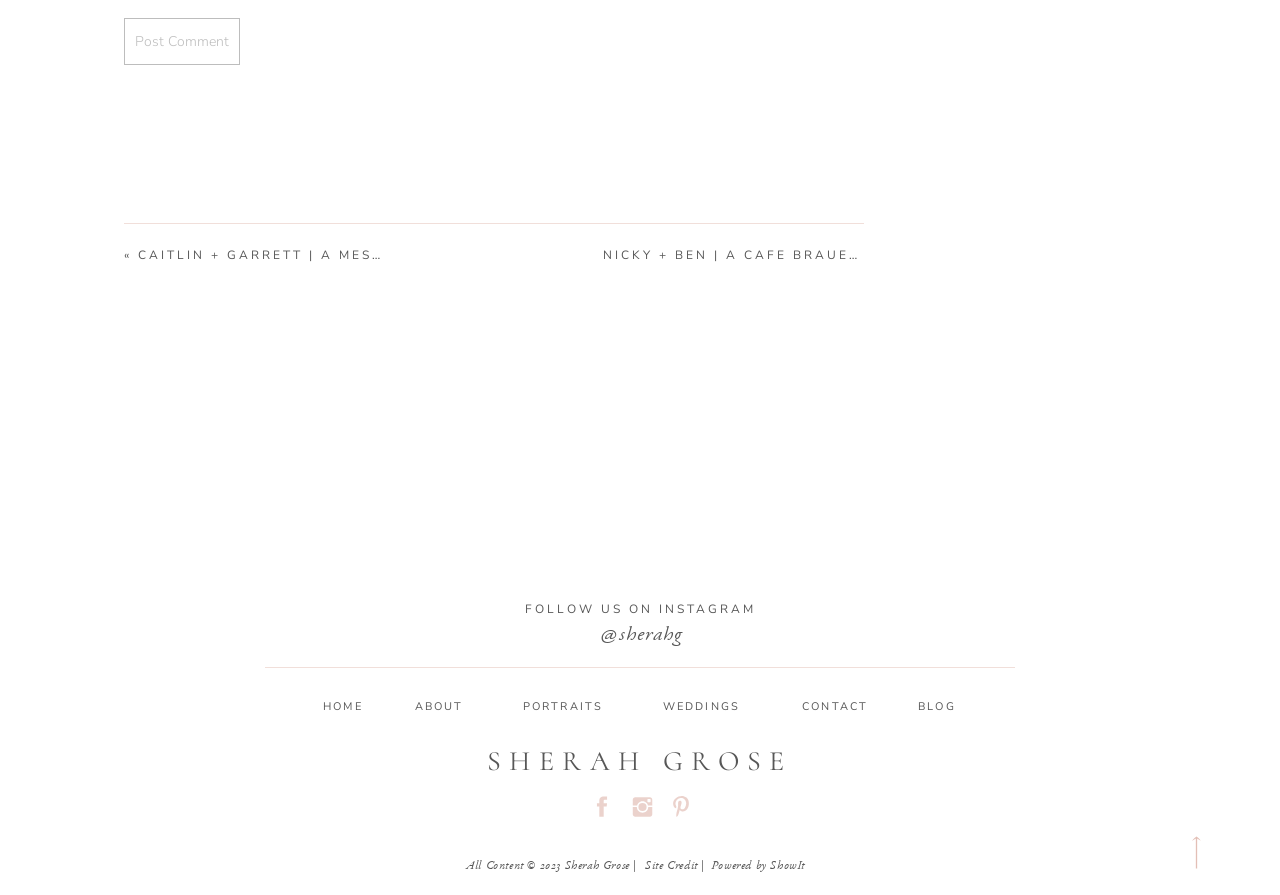Calculate the bounding box coordinates for the UI element based on the following description: "Sherah Grose". Ensure the coordinates are four float numbers between 0 and 1, i.e., [left, top, right, bottom].

[0.329, 0.822, 0.671, 0.877]